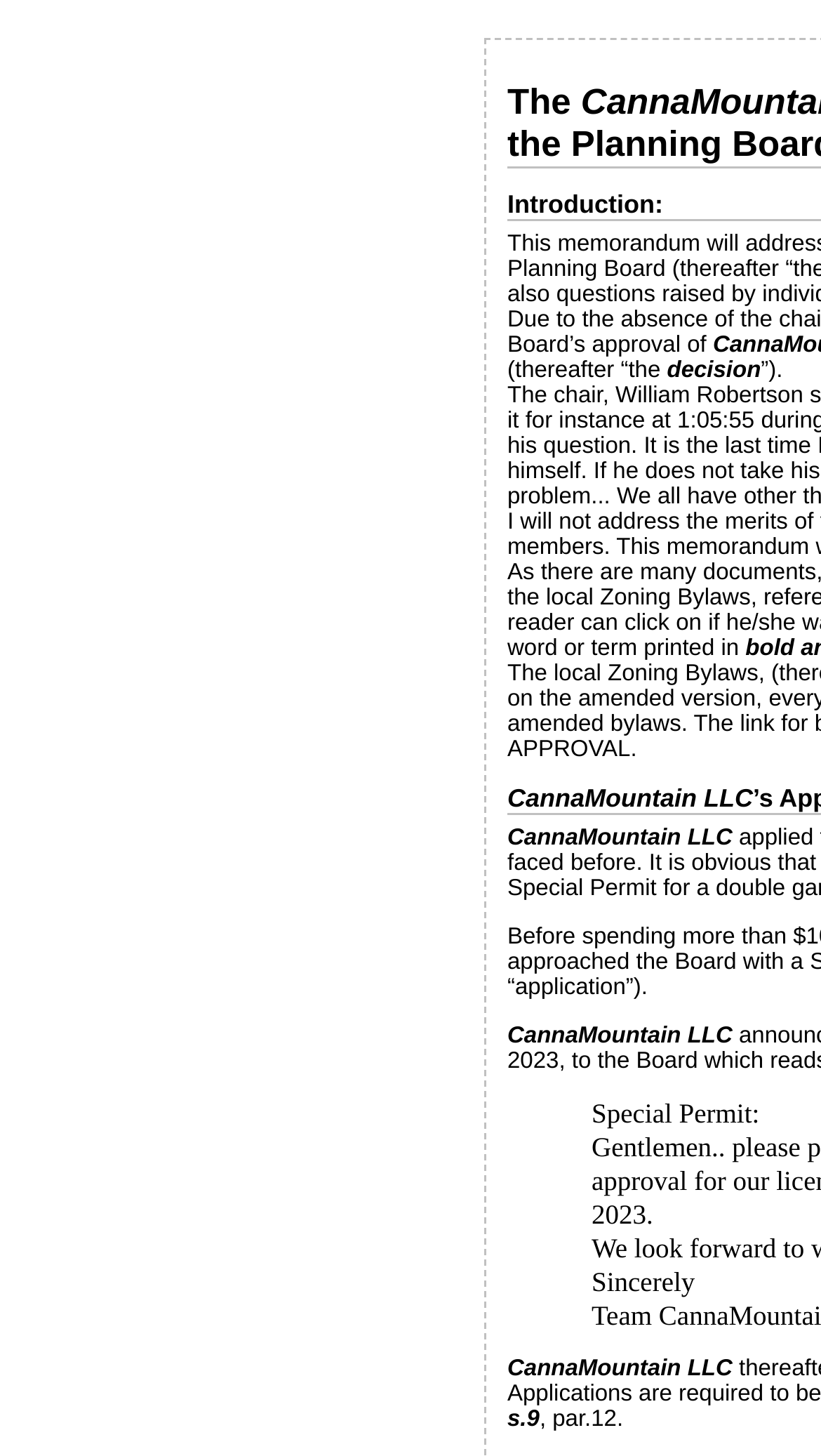Extract the primary heading text from the webpage.

The CannaMountain LLC project; is William Robertson, chair of the Planning Board, up to the task?